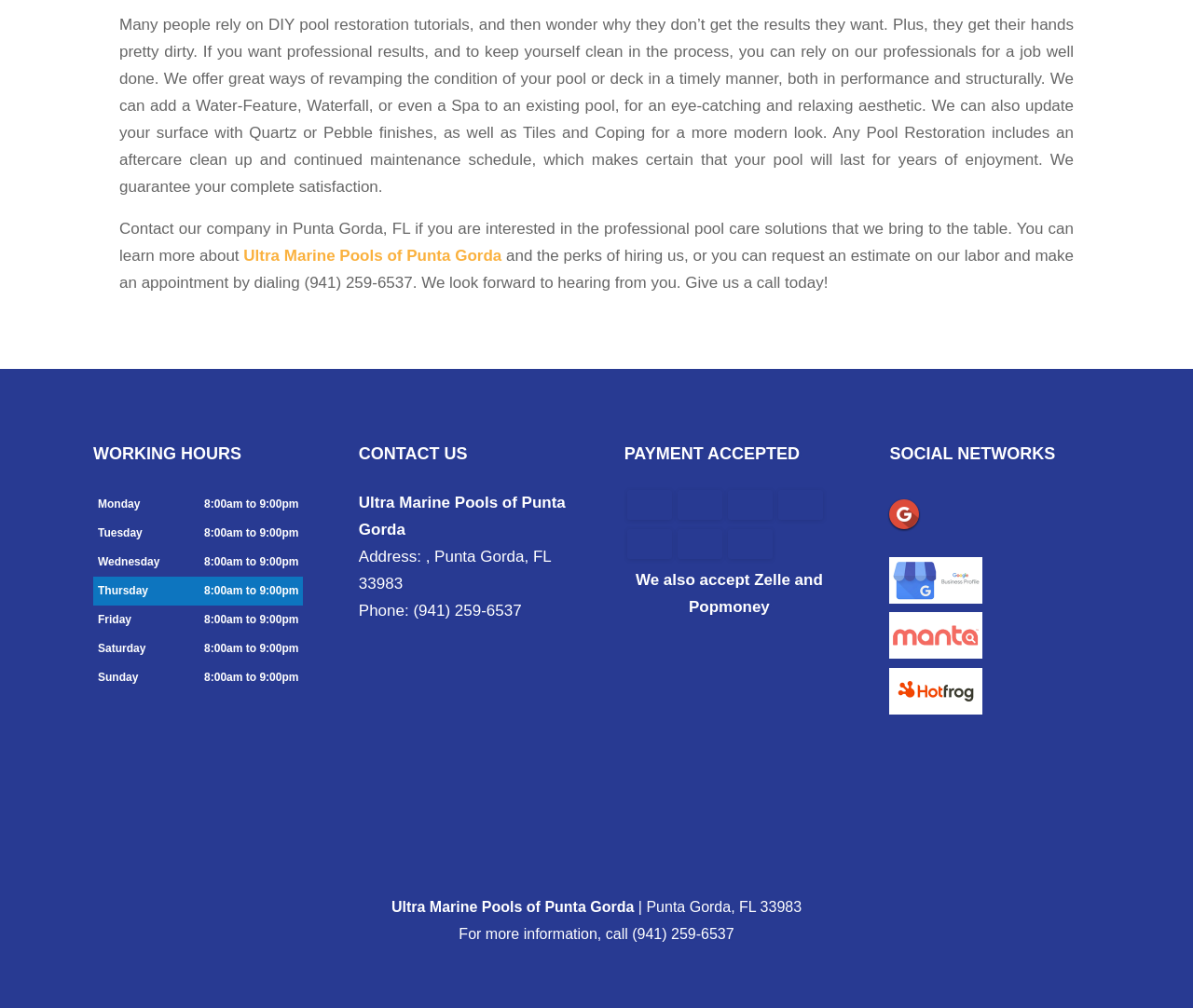Based on the visual content of the image, answer the question thoroughly: What is the company's address?

The company's address can be found in the 'CONTACT US' section, specifically in the 'Address:' field, which is located below the company's name.